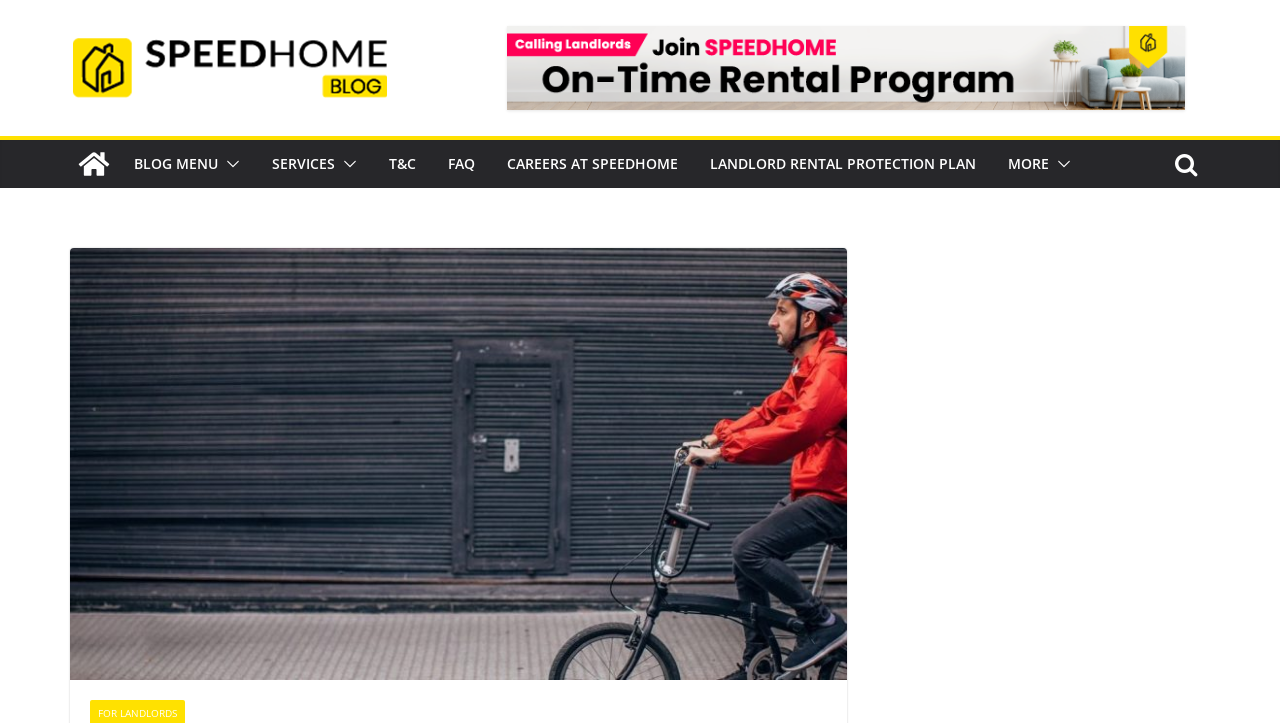Find and generate the main title of the webpage.

Find Your Next Tenant Within 24 Hours with Homerunners Service!